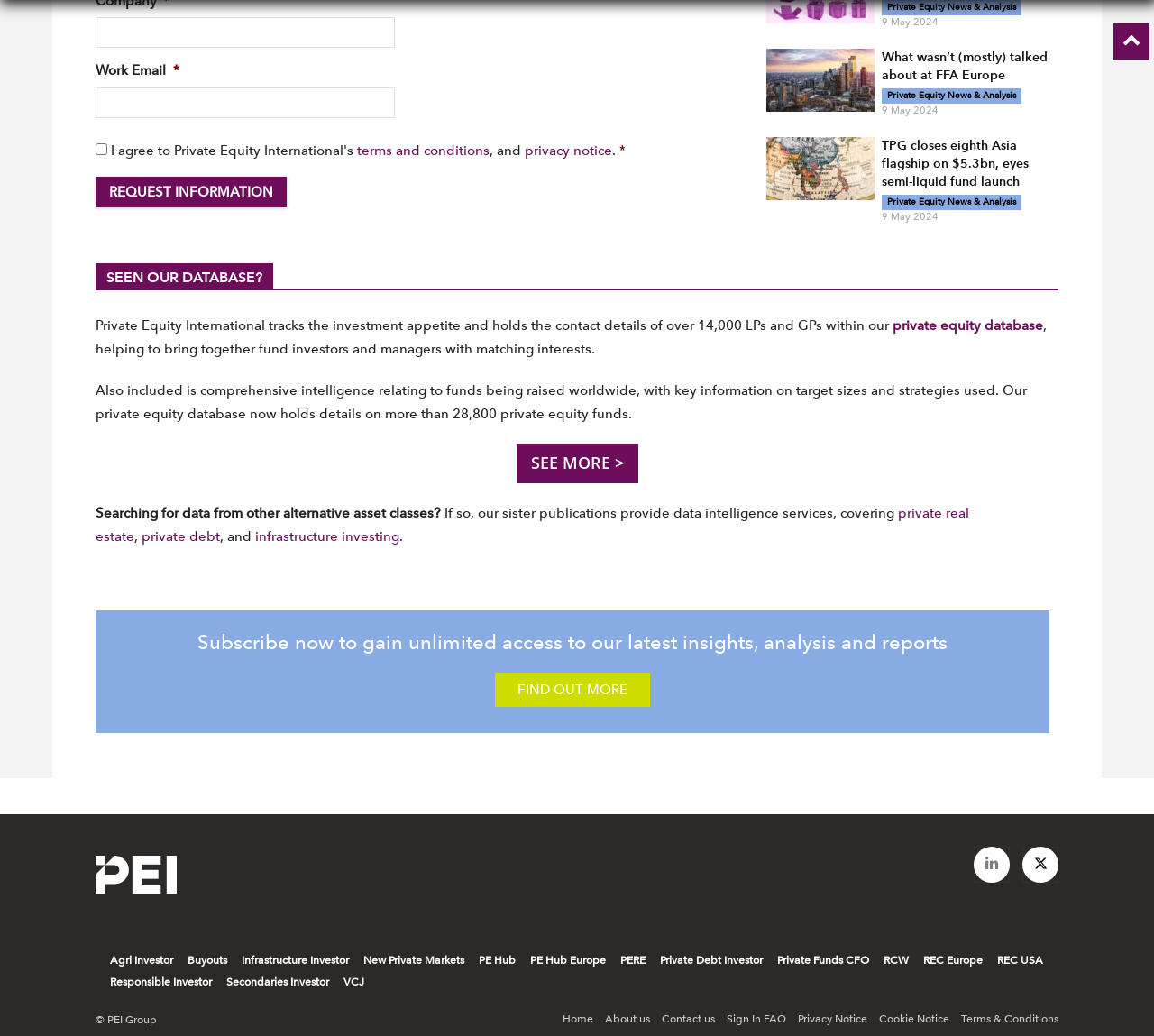How many links are there in the 'Private Equity News & Analysis' section?
Refer to the image and provide a concise answer in one word or phrase.

3